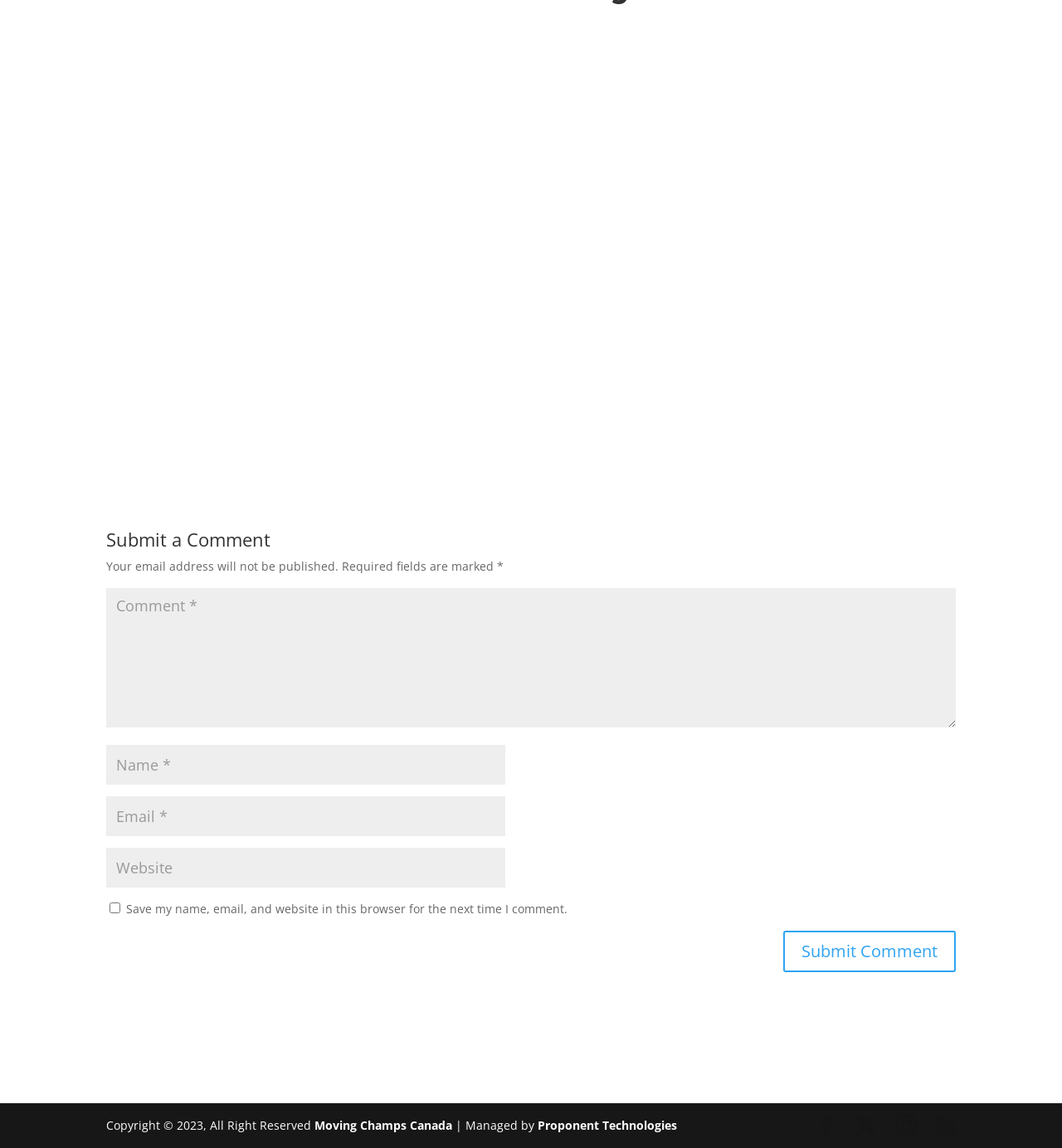Answer the question briefly using a single word or phrase: 
How many social media links are there?

4